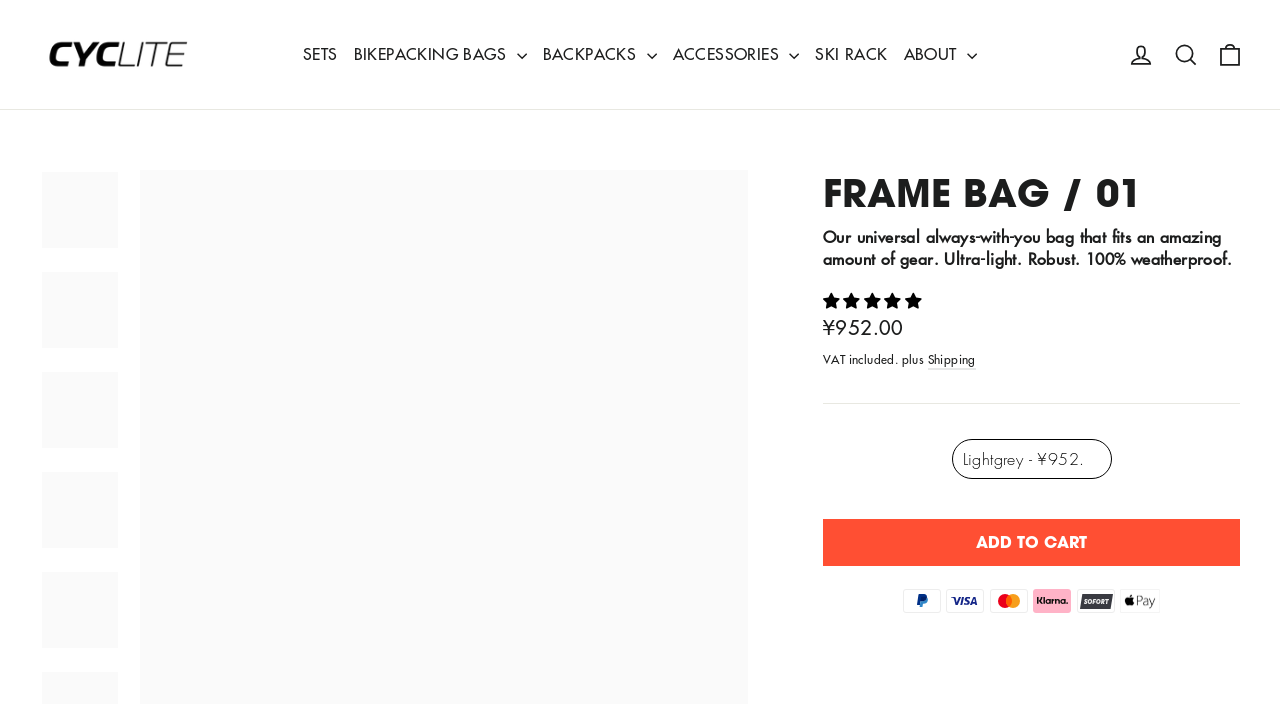Please provide the bounding box coordinate of the region that matches the element description: Add to cart. Coordinates should be in the format (top-left x, top-left y, bottom-right x, bottom-right y) and all values should be between 0 and 1.

[0.643, 0.737, 0.969, 0.803]